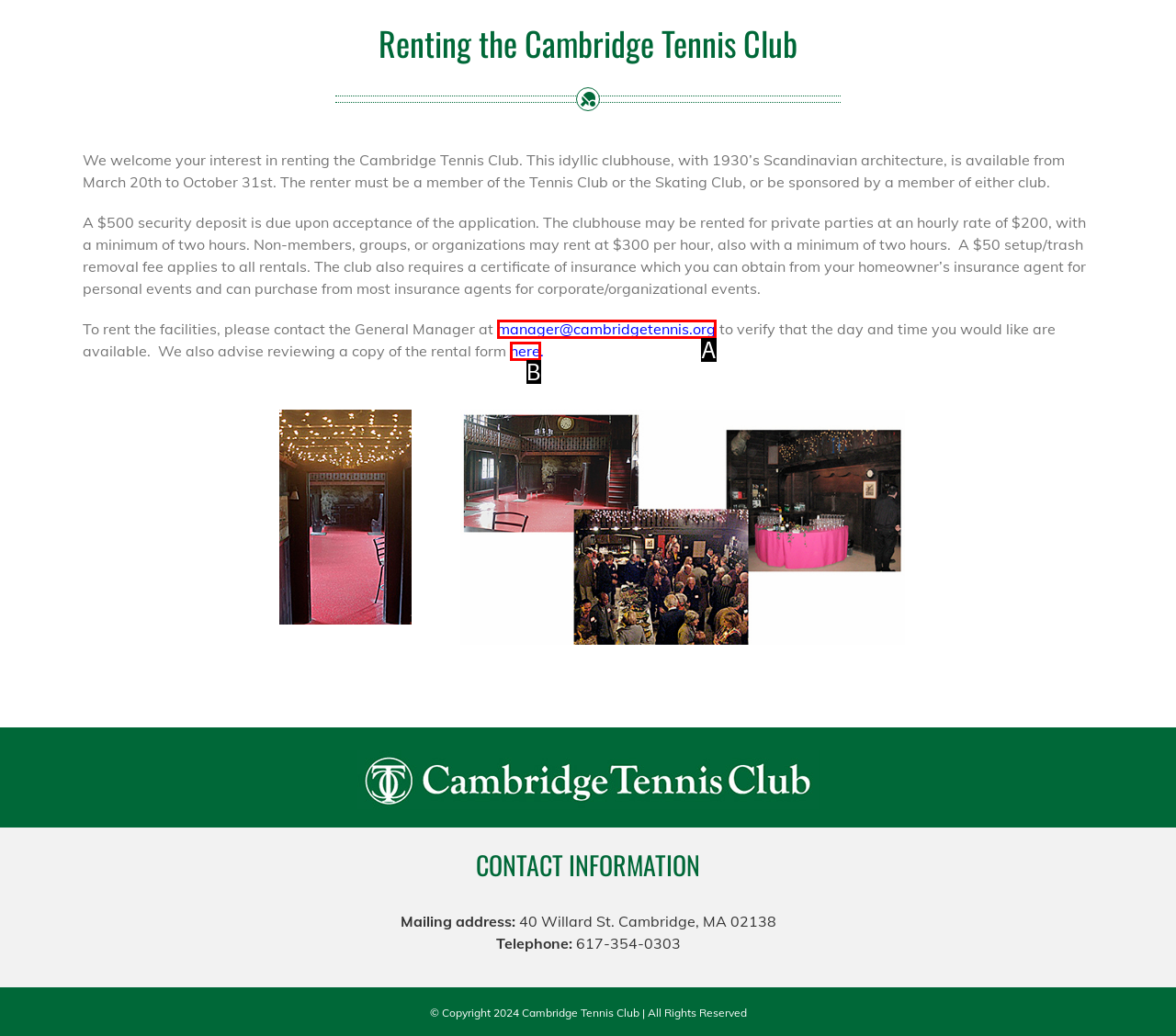Look at the description: Titanic Frequently Asked Questions
Determine the letter of the matching UI element from the given choices.

None